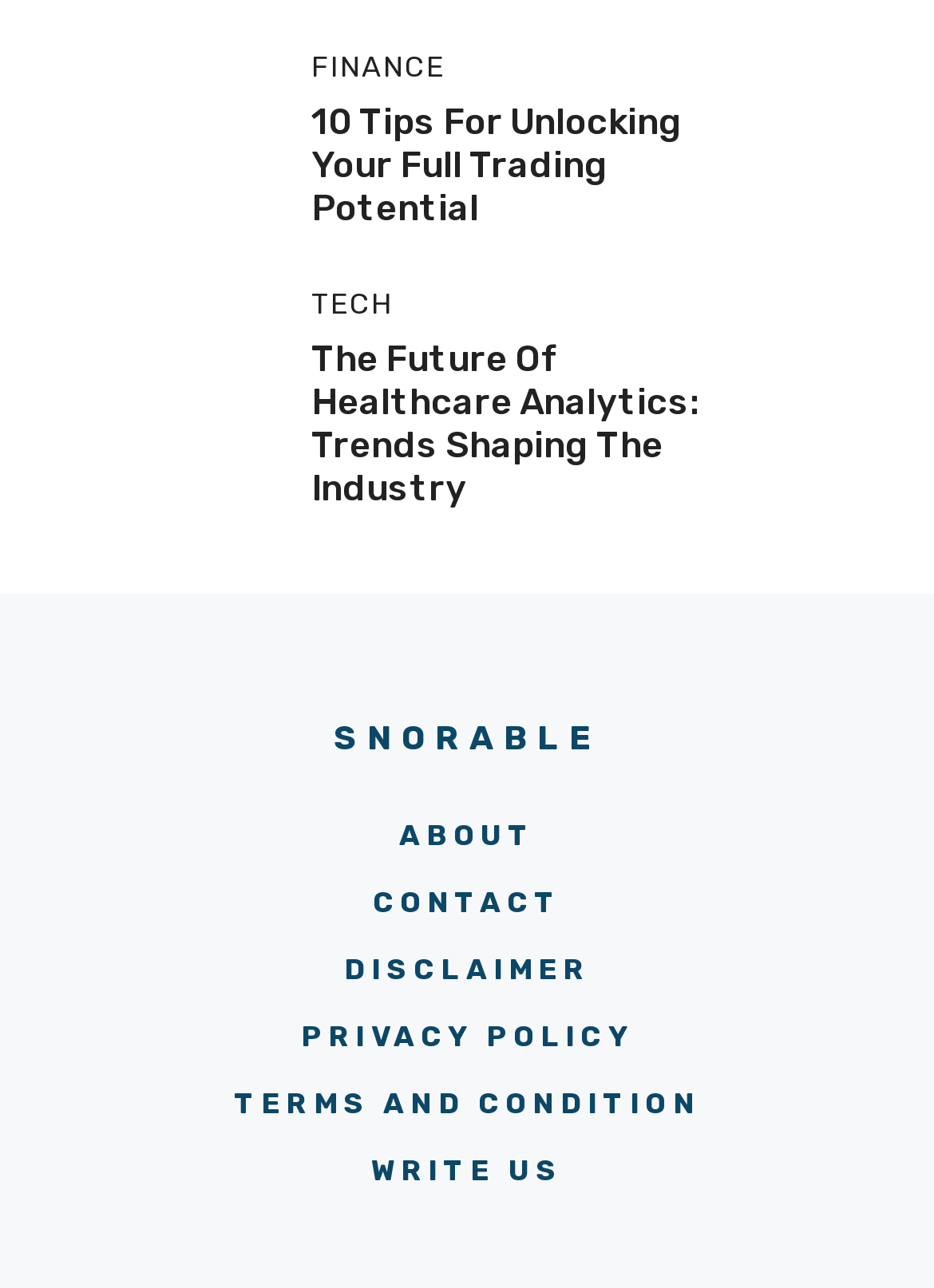Find the bounding box coordinates for the area that must be clicked to perform this action: "view the article about unlocking your full trading potential".

[0.333, 0.078, 0.731, 0.178]